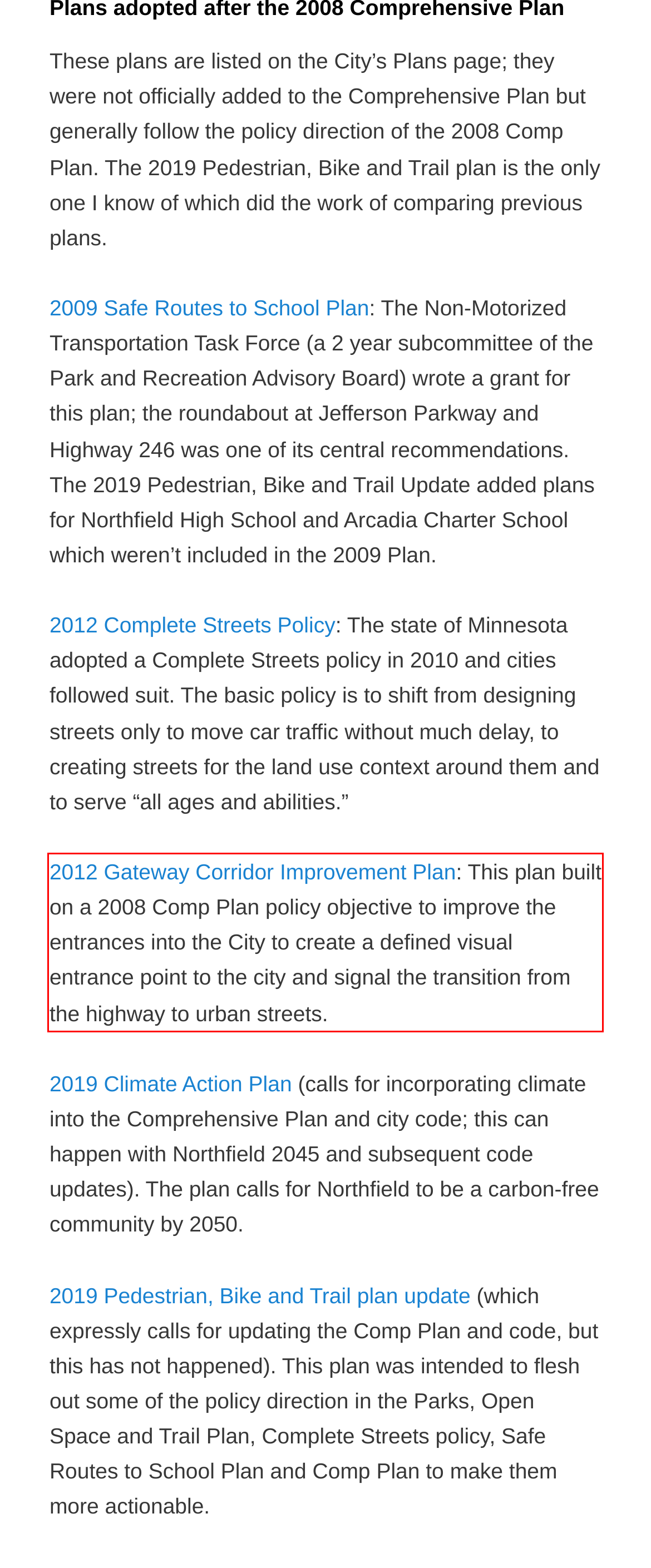Please analyze the screenshot of a webpage and extract the text content within the red bounding box using OCR.

2012 Gateway Corridor Improvement Plan: This plan built on a 2008 Comp Plan policy objective to improve the entrances into the City to create a defined visual entrance point to the city and signal the transition from the highway to urban streets.